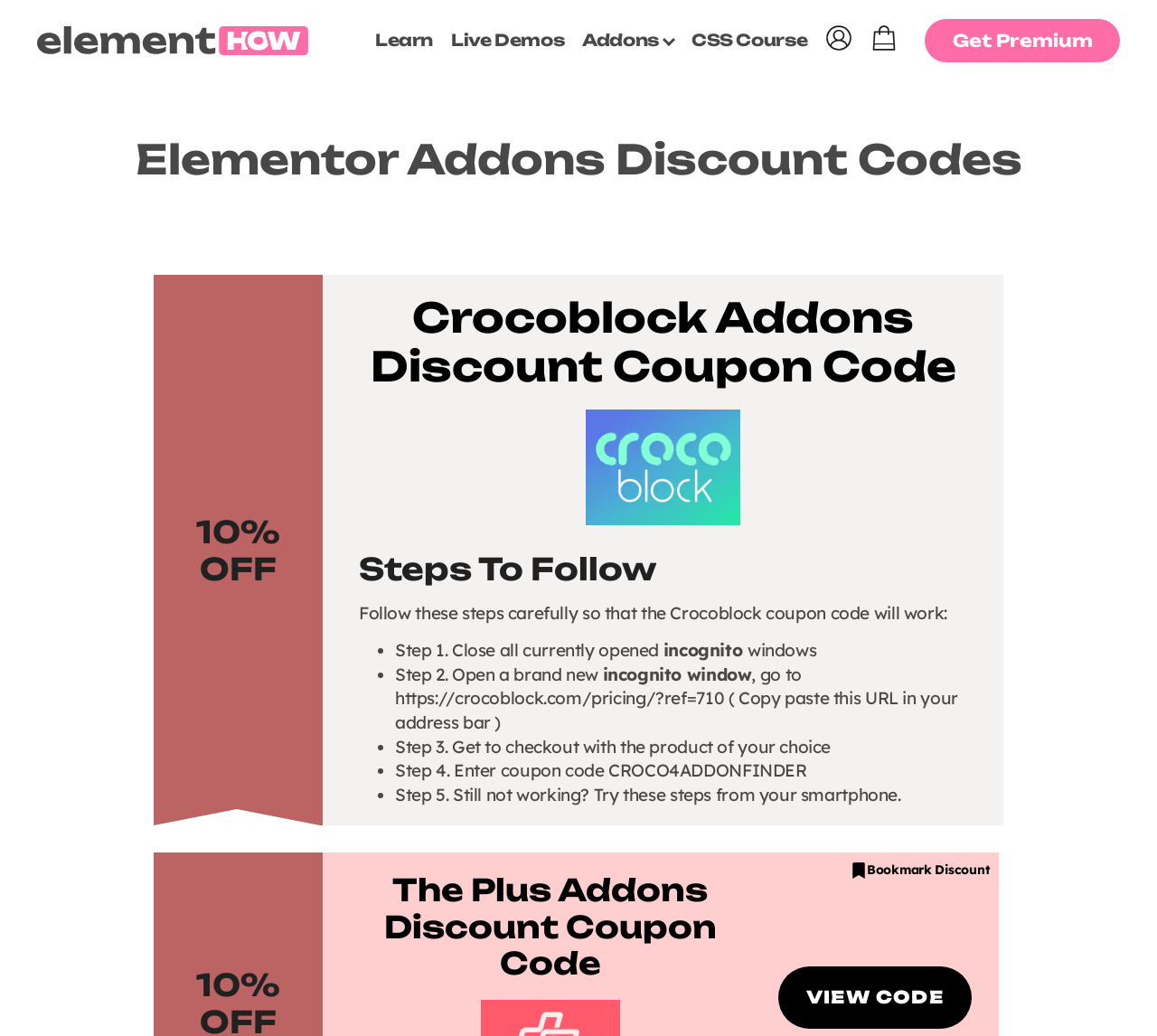Identify the bounding box coordinates of the region that needs to be clicked to carry out this instruction: "Click on 'Learn'". Provide these coordinates as four float numbers ranging from 0 to 1, i.e., [left, top, right, bottom].

[0.324, 0.021, 0.374, 0.057]